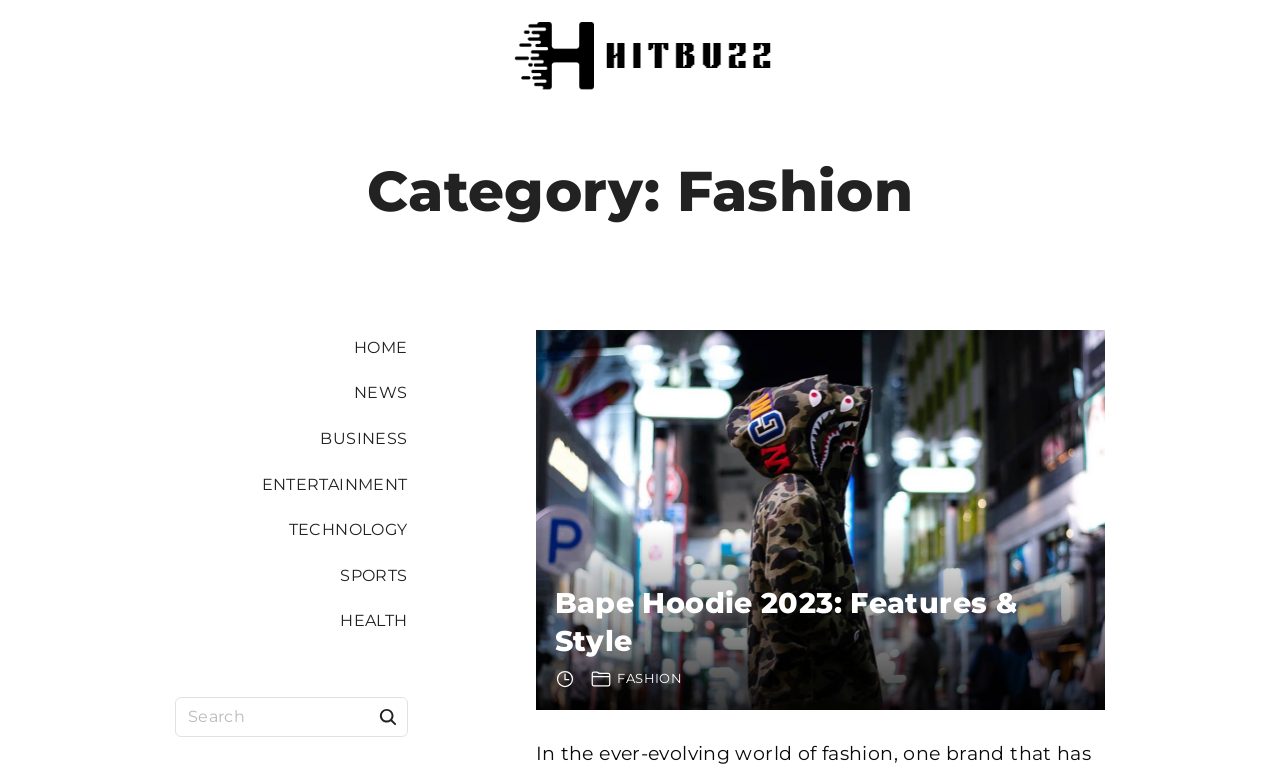Examine the image carefully and respond to the question with a detailed answer: 
What is the title of the article with the image?

The figure element contains an image and a link with the text 'Bape Hoodie 2023: Features & Style', which suggests that the image is related to an article with this title.